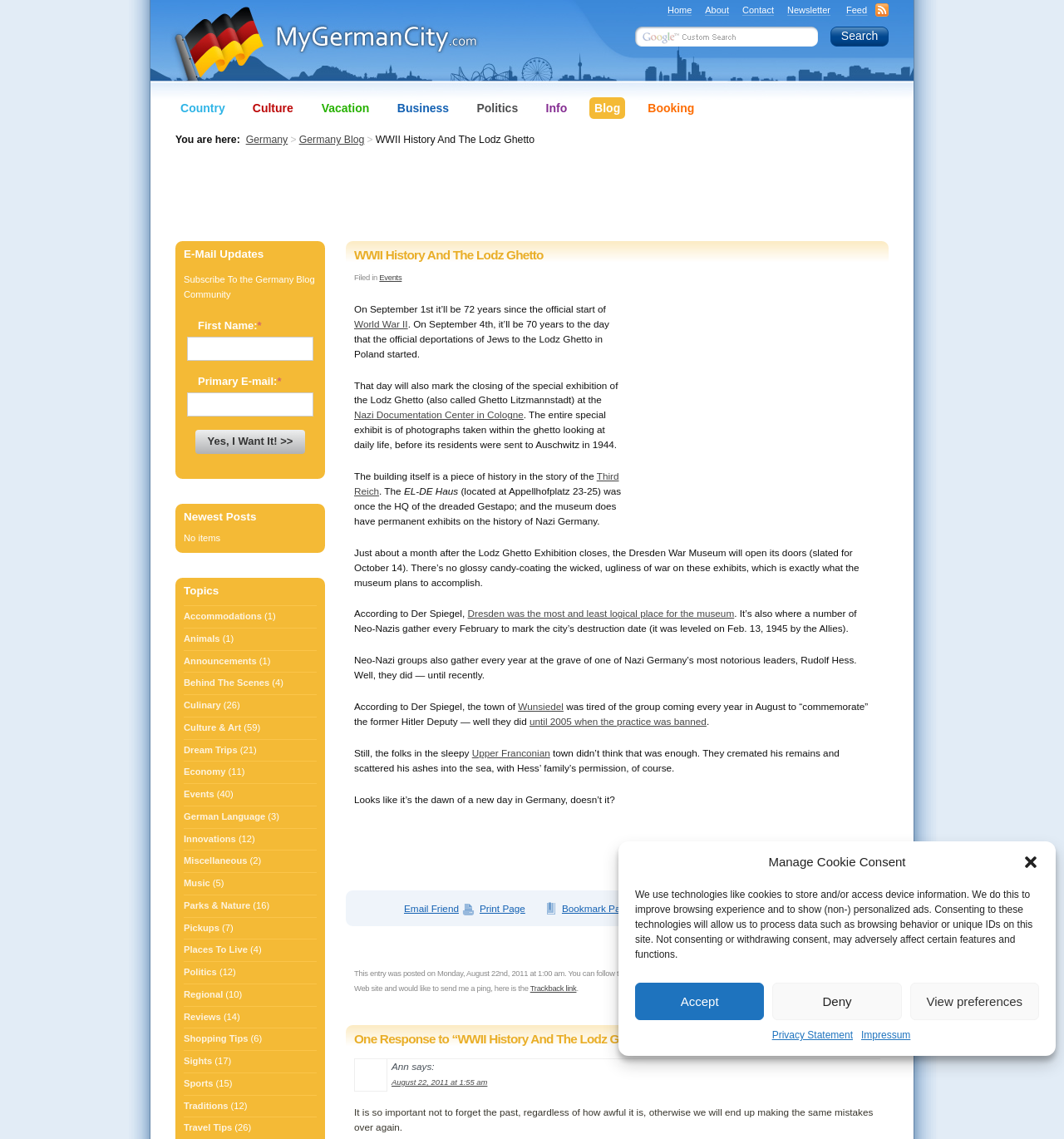Please determine the bounding box coordinates, formatted as (top-left x, top-left y, bottom-right x, bottom-right y), with all values as floating point numbers between 0 and 1. Identify the bounding box of the region described as: Reviews

[0.173, 0.884, 0.208, 0.9]